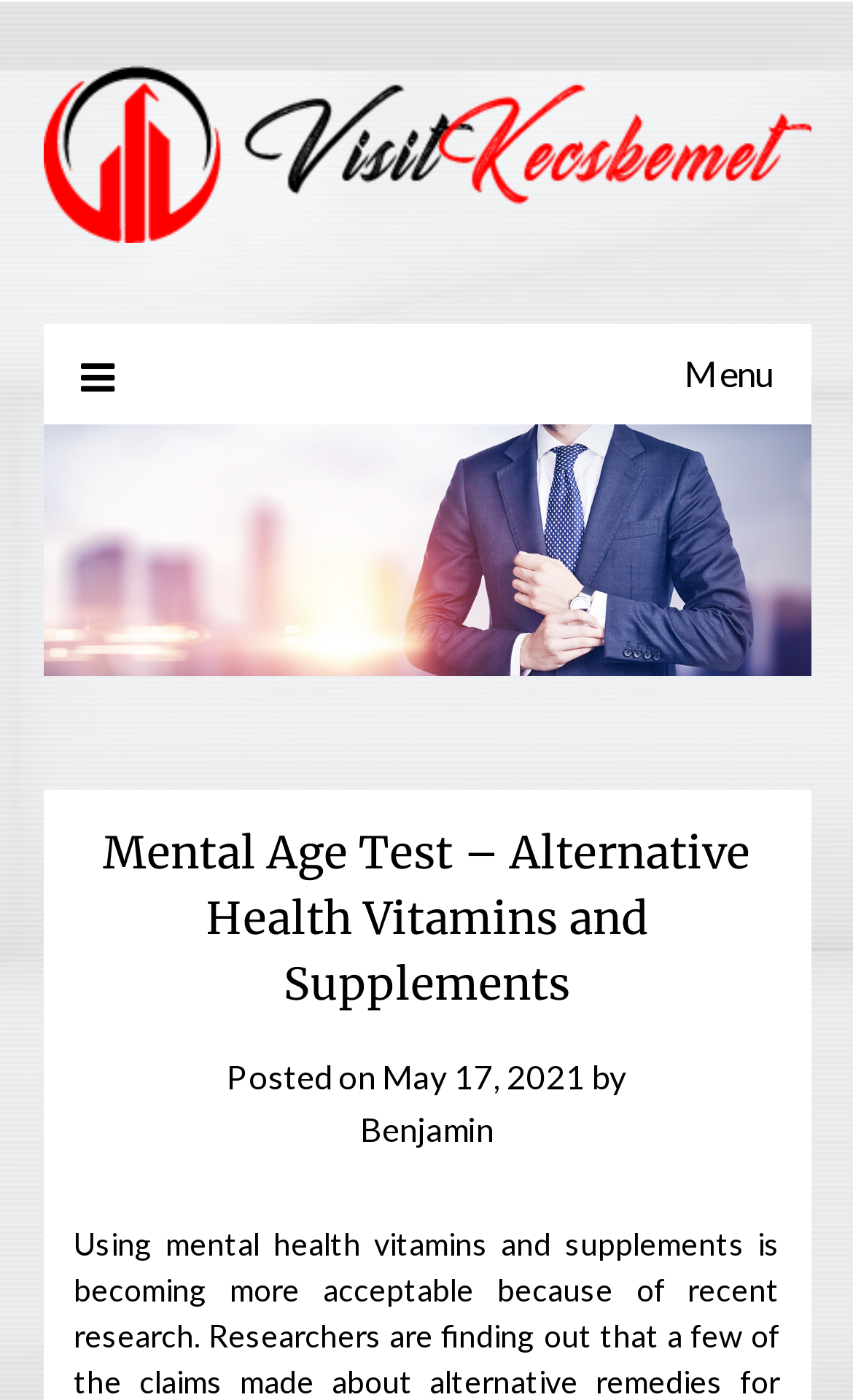Please analyze the image and give a detailed answer to the question:
What is the topic of the latest article?

I found the topic of the latest article by looking at the header section of the webpage, where it says 'Mental Age Test – Alternative Health Vitamins and Supplements'.